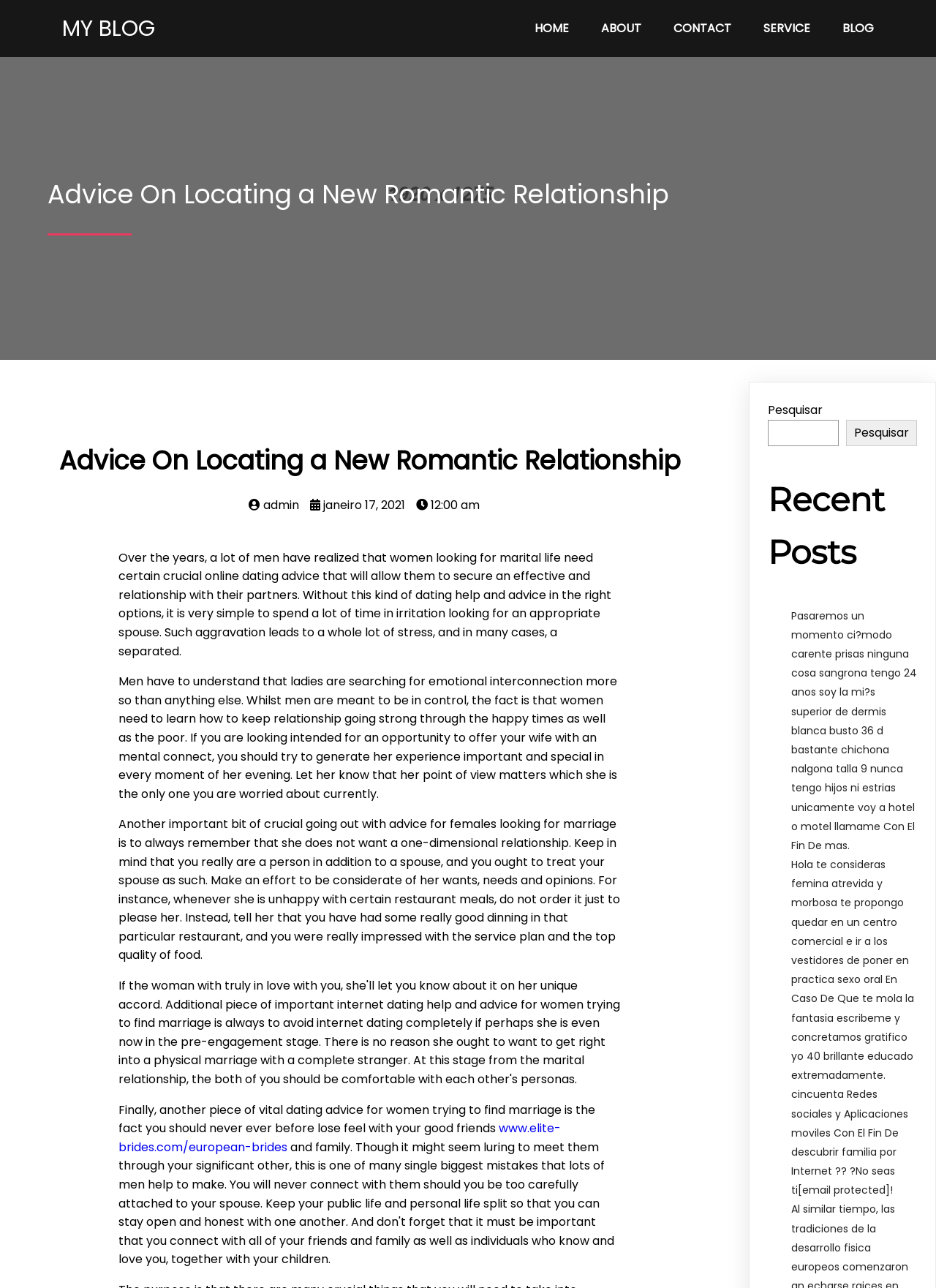Generate an in-depth caption that captures all aspects of the webpage.

This webpage is a blog post titled "Advice On Locating a New Romantic Relationship" on a website called "My Blog". At the top of the page, there are seven links: "MY BLOG", "HOME", "ABOUT", "CONTACT", "SERVICE", and "BLOG", which are positioned horizontally across the page. Below these links, there is a title "Advice On Locating a New Romantic Relationship" in a larger font.

The main content of the page is divided into four paragraphs of text, which provide advice on dating and relationships. The text is positioned in the middle of the page, with a moderate font size. The paragraphs discuss the importance of emotional connection, understanding women's needs, and maintaining a balanced relationship.

On the right side of the page, there is a search bar with a search button and a label "Pesquisar" (which means "Search" in Portuguese). Below the search bar, there is a heading "Recent Posts" followed by three links to recent blog posts. These links have descriptive text and are positioned vertically below each other.

At the bottom of the page, there is a link to an external website "www.elite-brides.com/european-brides". There are also several icons, including a admin icon, a calendar icon, and a clock icon, which are positioned near the top of the page.